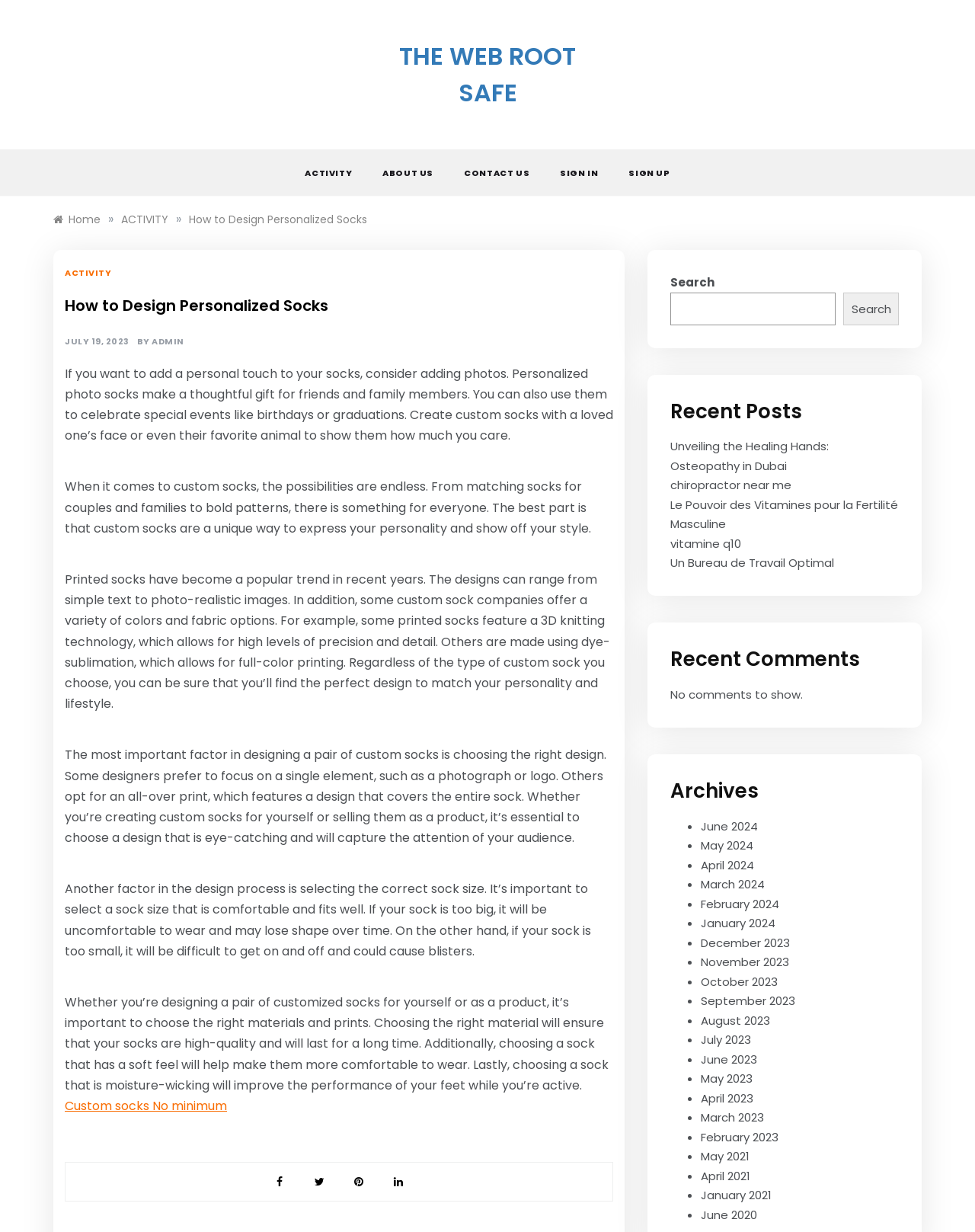Determine the bounding box coordinates for the area you should click to complete the following instruction: "View recent posts".

[0.688, 0.323, 0.922, 0.345]